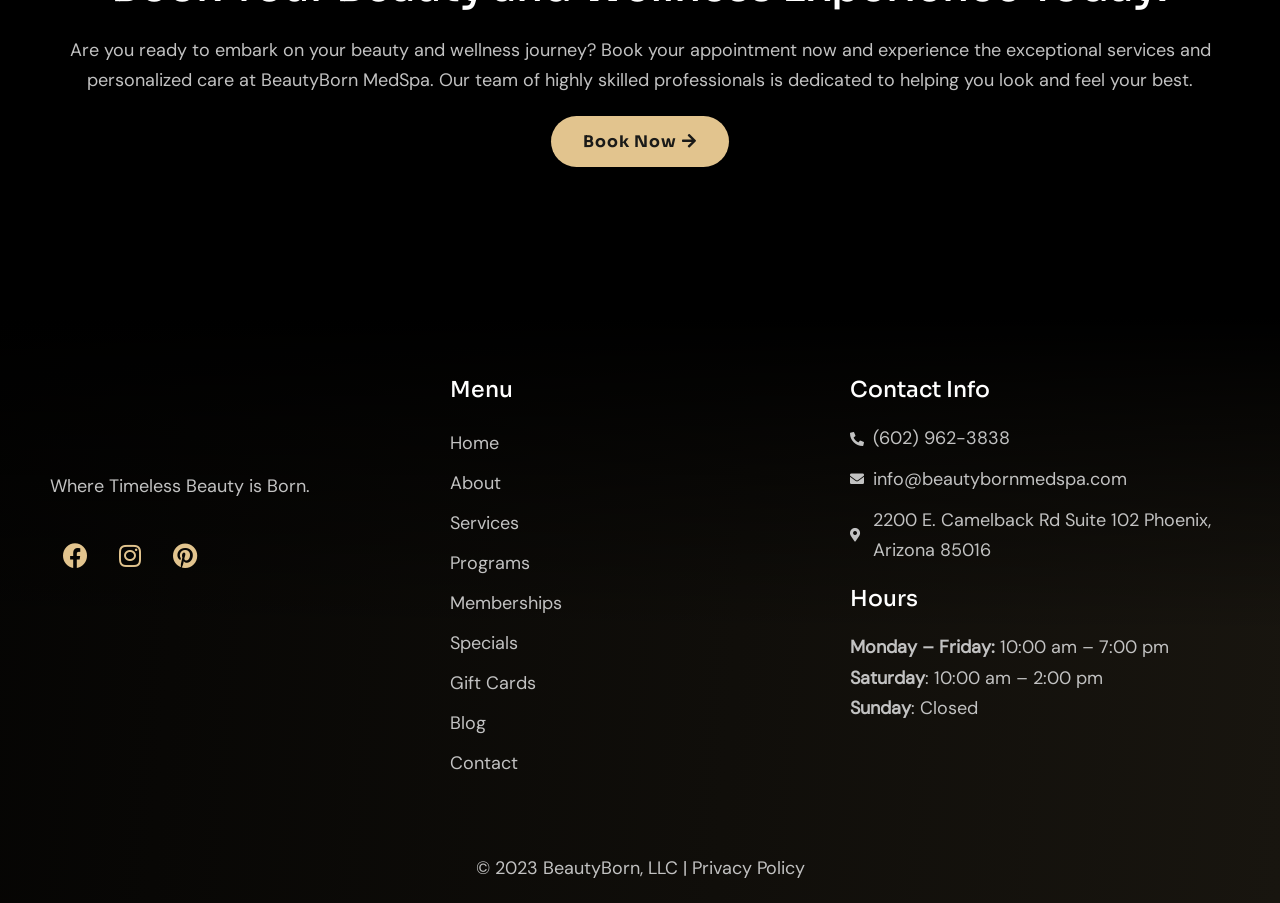What is the name of the med spa?
Provide a fully detailed and comprehensive answer to the question.

The name of the med spa can be found in the static text element at the top of the page, which reads 'Are you ready to embark on your beauty and wellness journey? Book your appointment now and experience the exceptional services and personalized care at BeautyBorn MedSpa.'